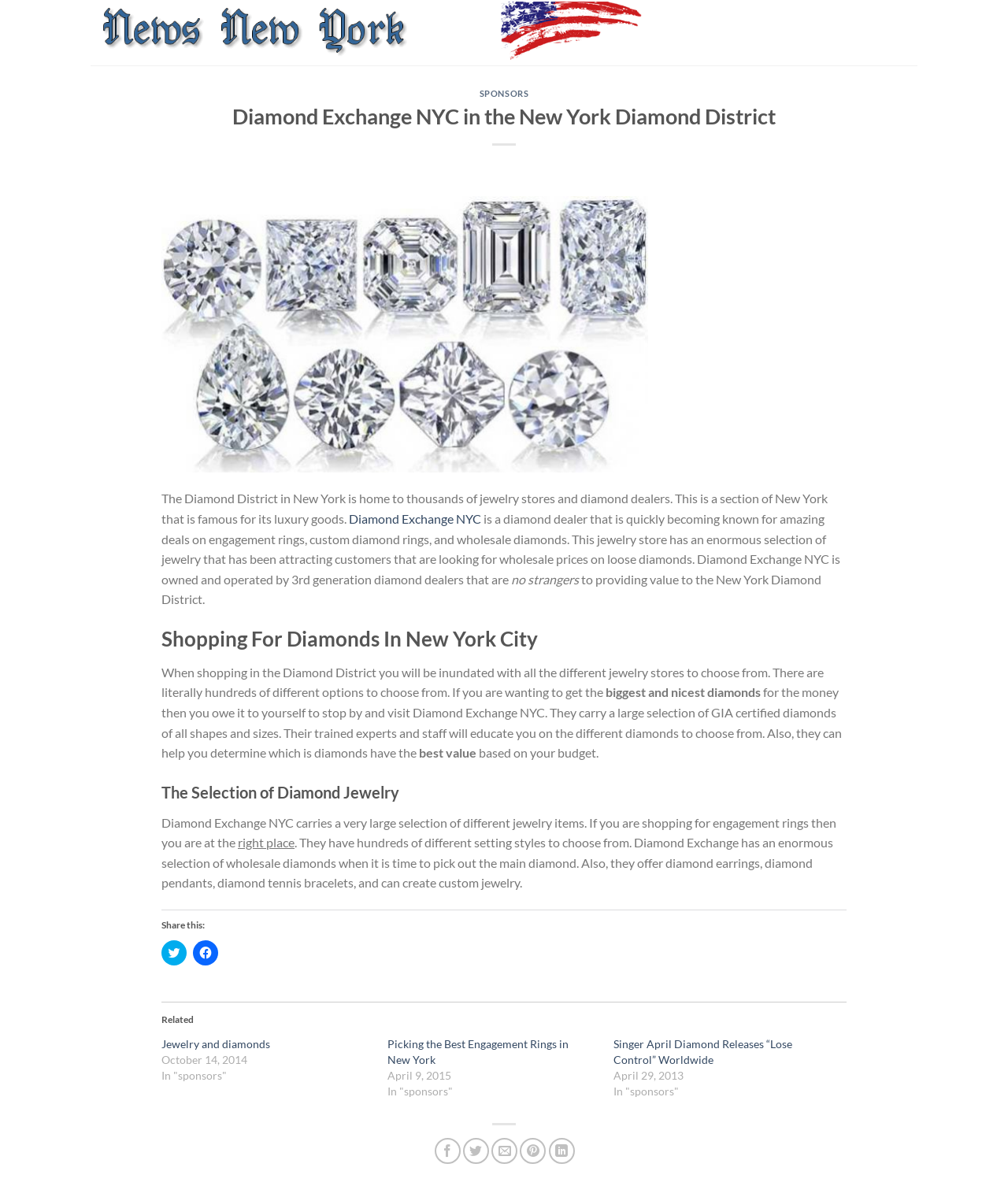What is the location of Diamond Exchange NYC?
From the image, provide a succinct answer in one word or a short phrase.

New York Diamond District